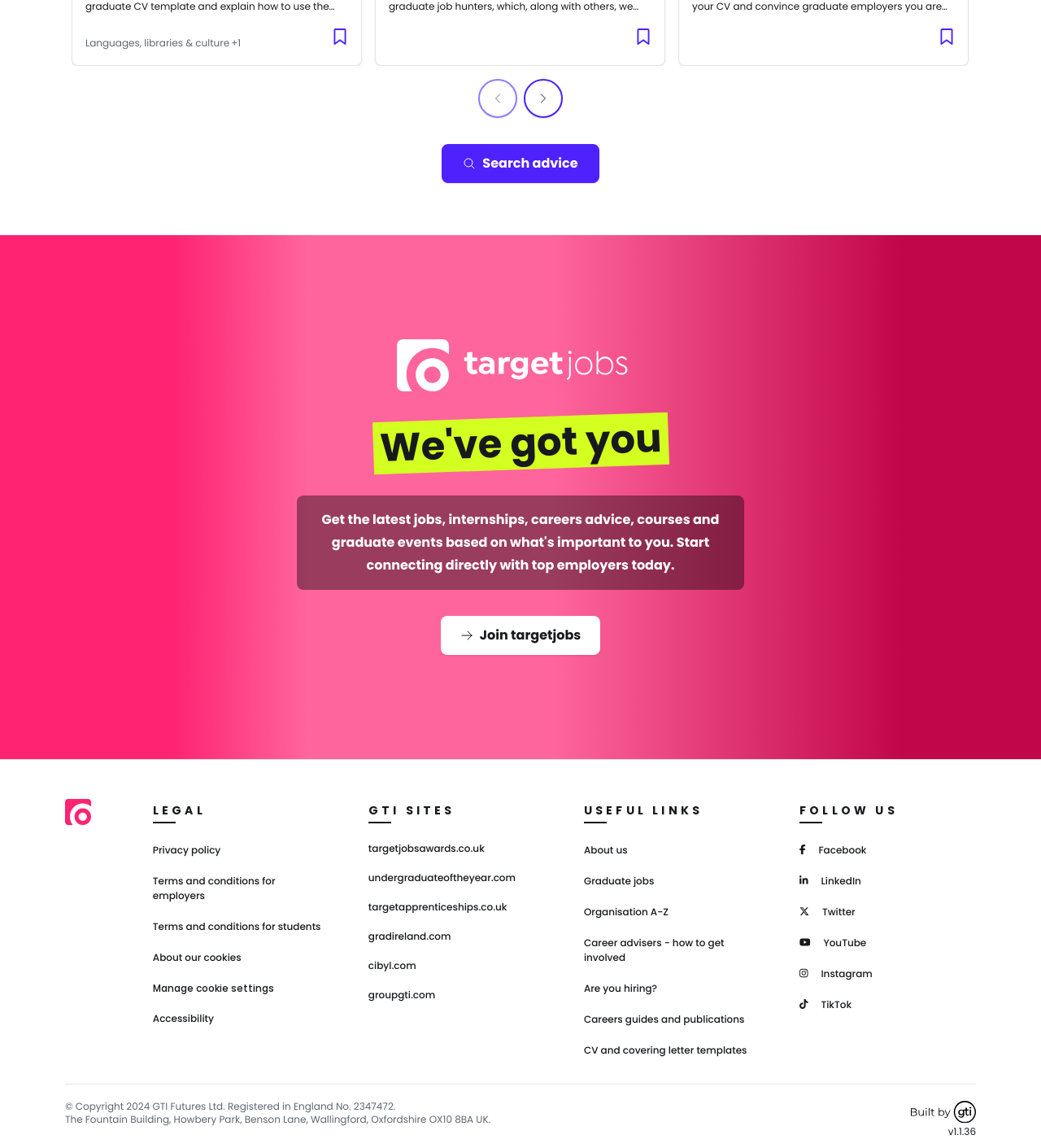What is the image at the bottom-right corner of the webpage?
Please provide a single word or phrase based on the screenshot.

Built by GTI